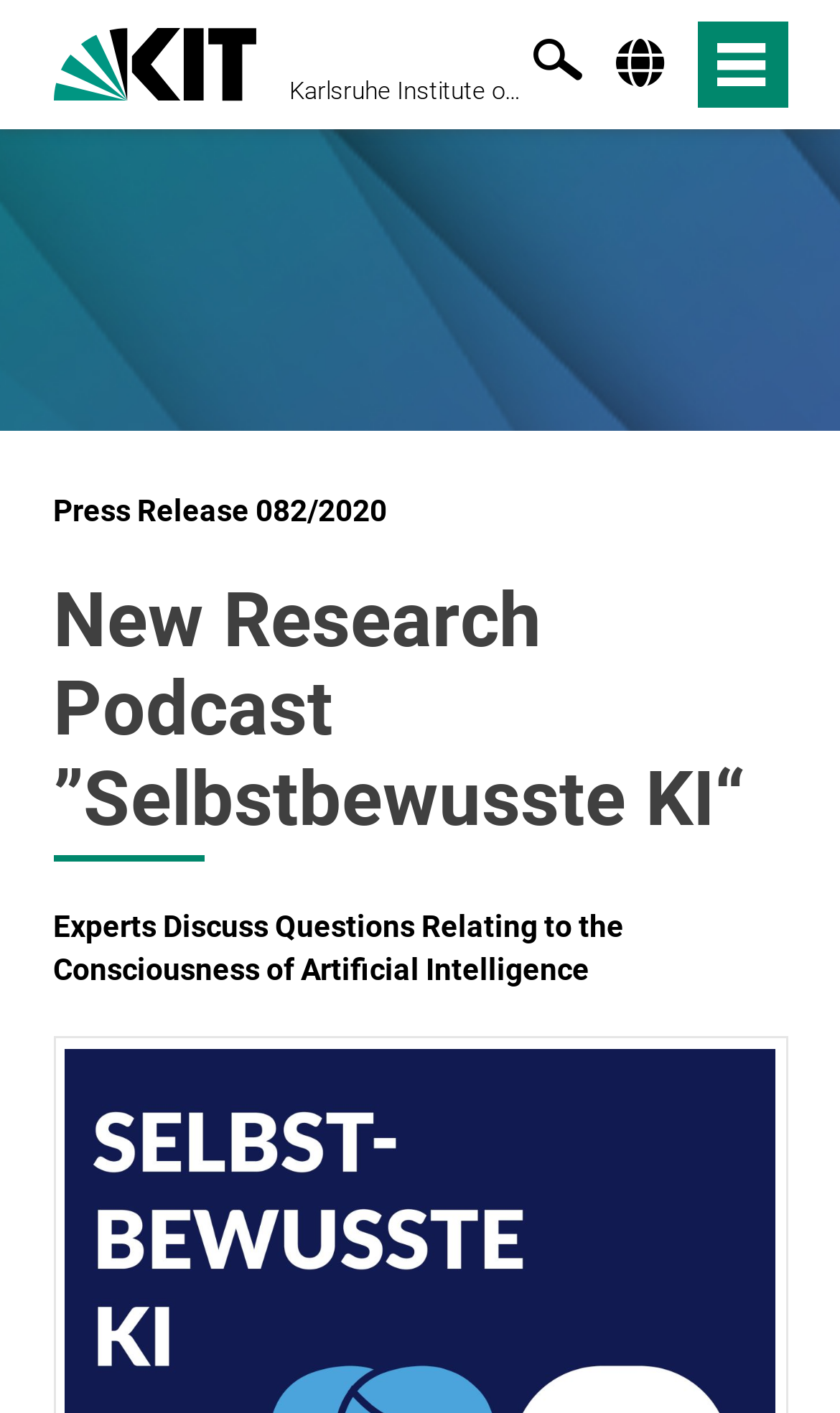What is the number of the press release?
Can you provide a detailed and comprehensive answer to the question?

The number of the press release can be found in the static text 'Press Release 082/2020' which is located below the search icon.